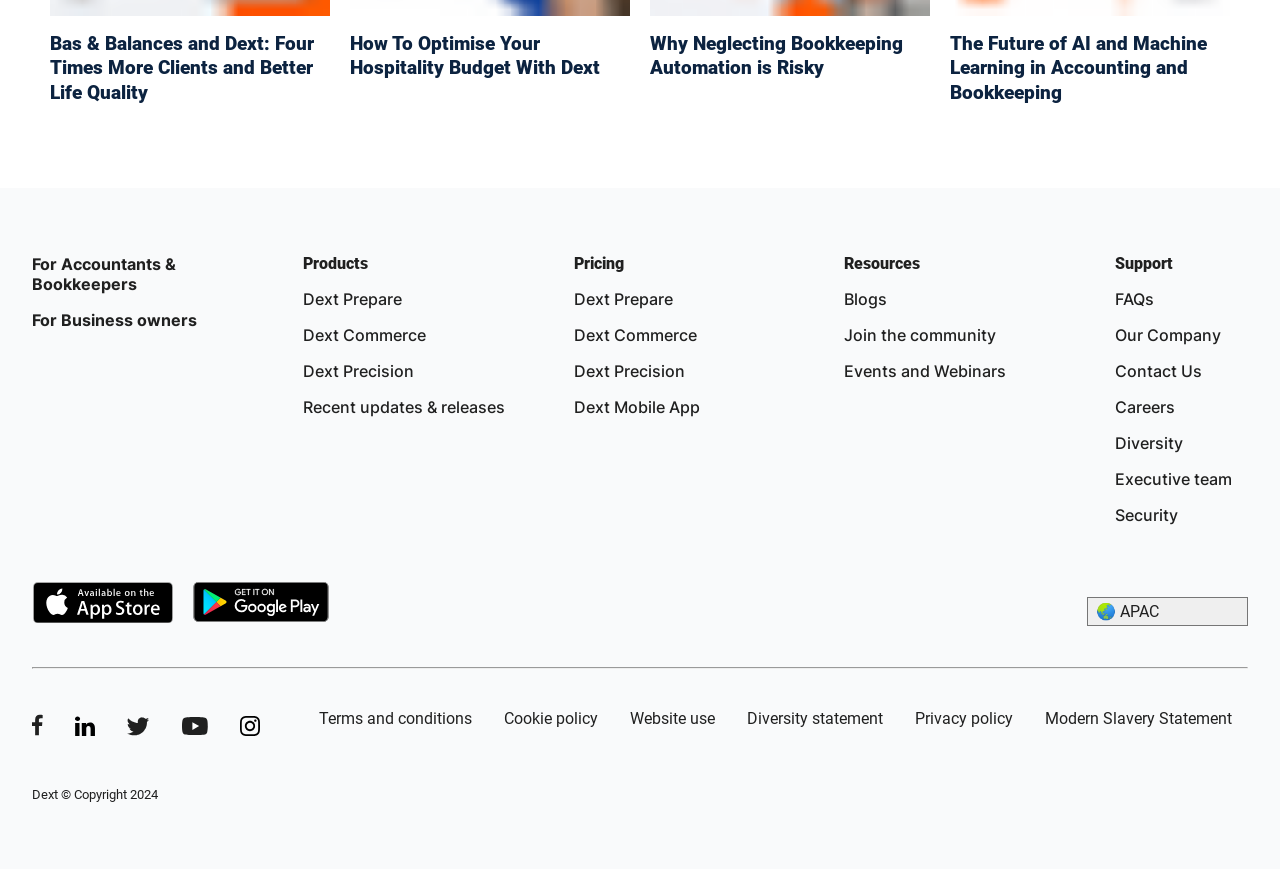What is the year of copyright for the webpage?
From the image, respond using a single word or phrase.

2024